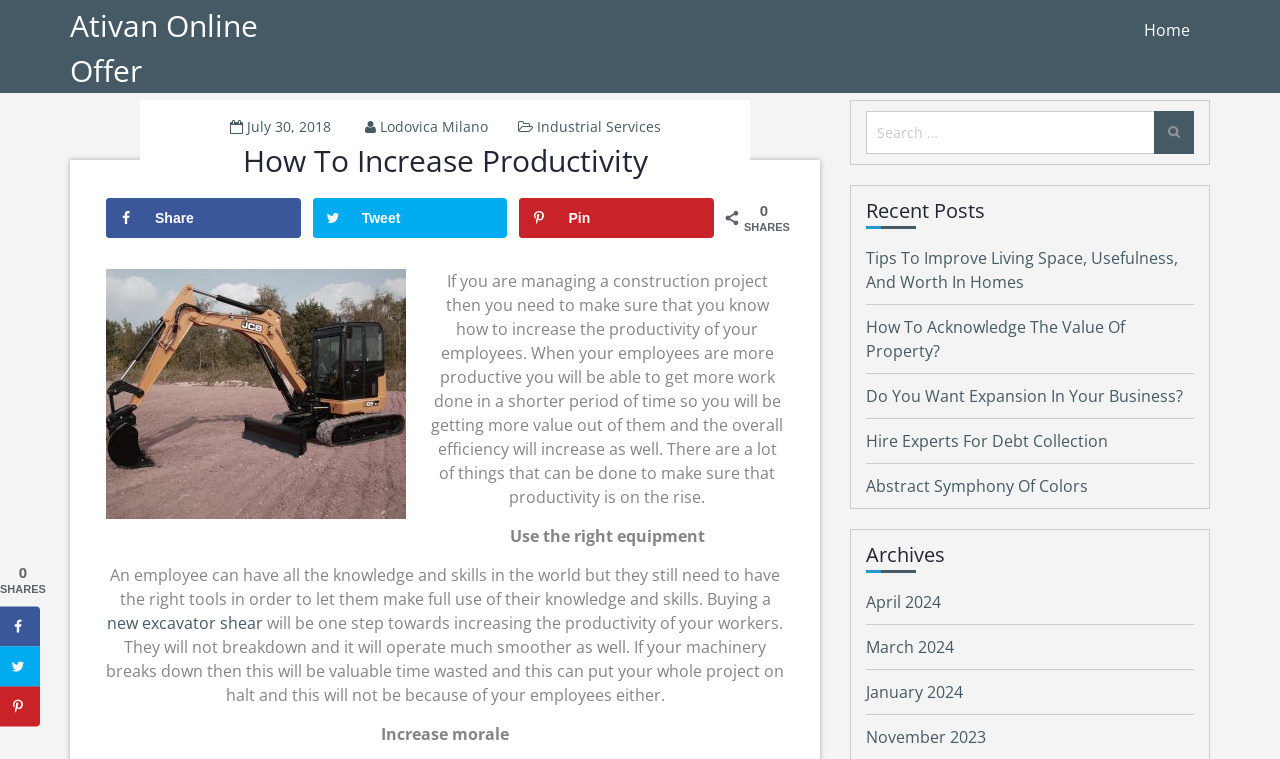Please locate the bounding box coordinates of the element that should be clicked to complete the given instruction: "Click on the 'Home' link".

[0.894, 0.0, 0.93, 0.079]